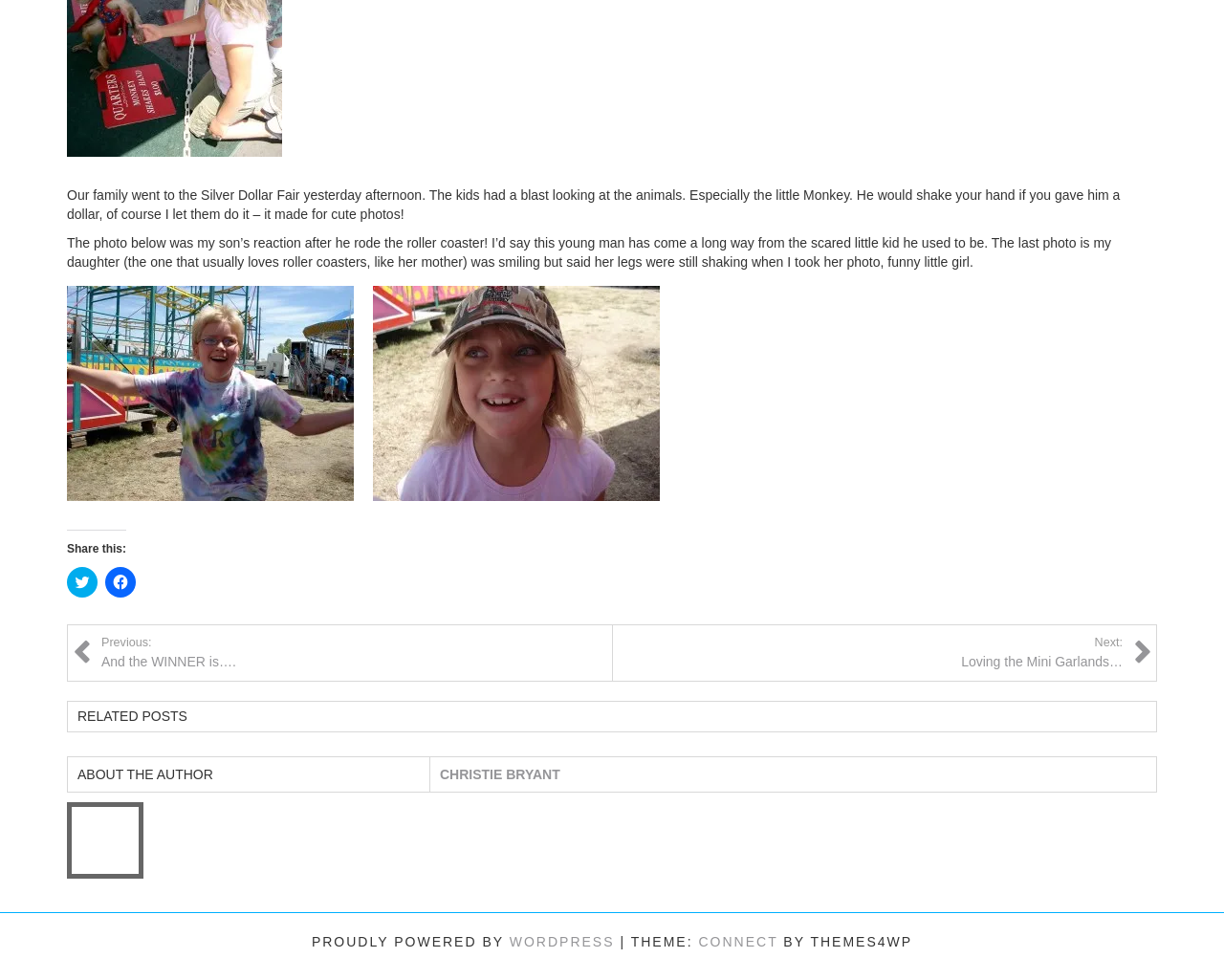Respond with a single word or phrase:
What is the name of the author?

Christie Bryant